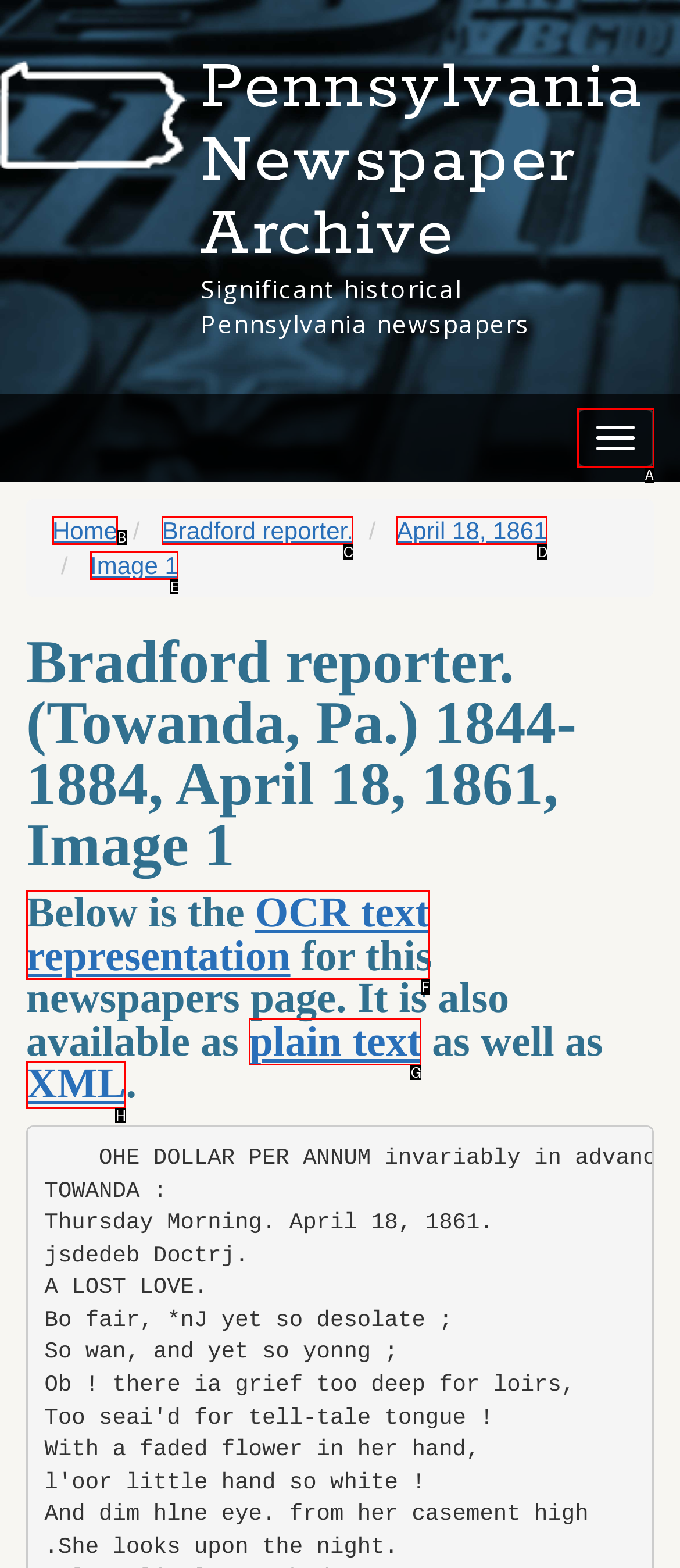Choose the HTML element that best fits the description: Home. Answer with the option's letter directly.

B